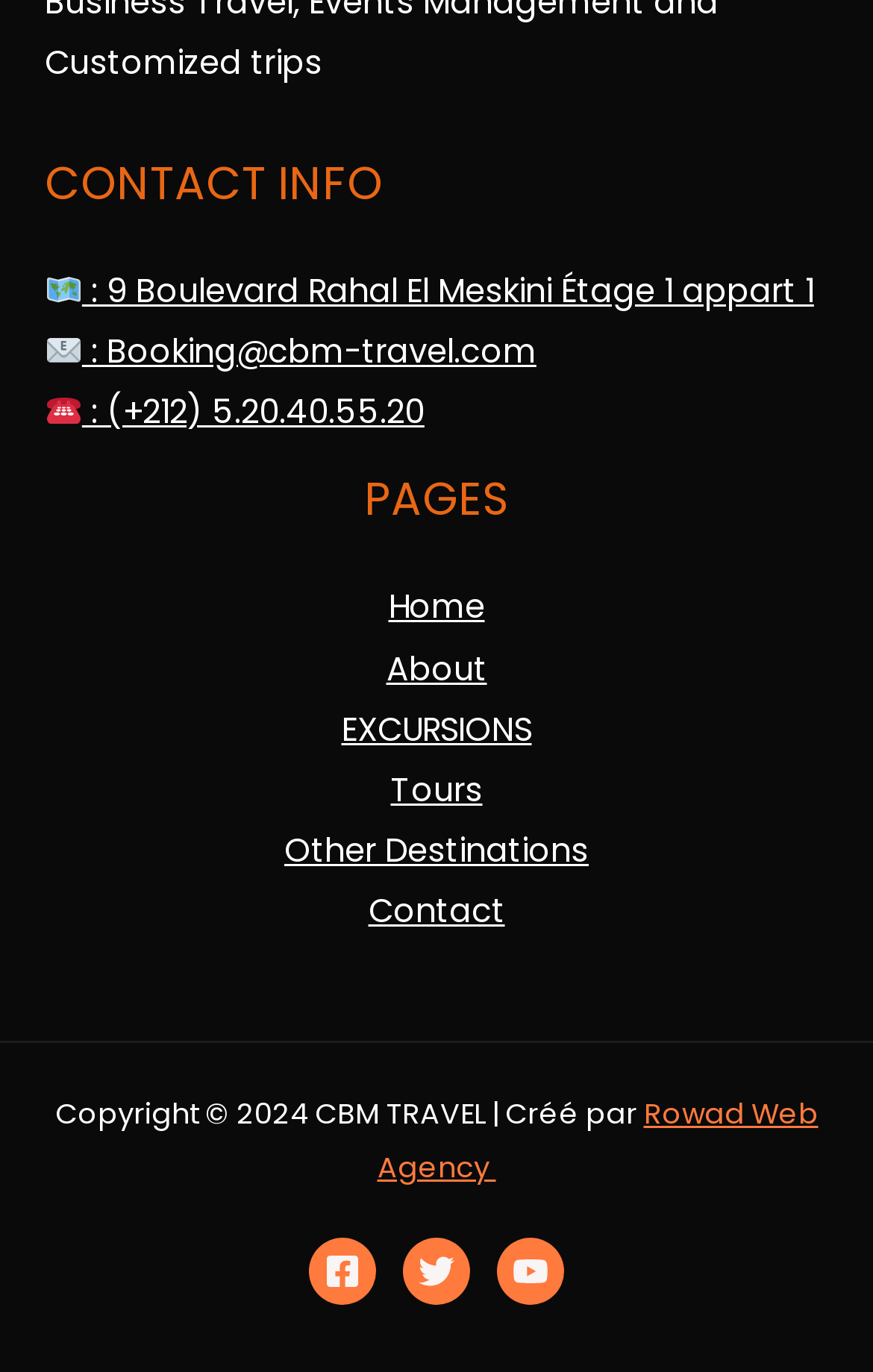Identify the bounding box coordinates for the element you need to click to achieve the following task: "Send an email to Booking@cbm-travel.com". Provide the bounding box coordinates as four float numbers between 0 and 1, in the form [left, top, right, bottom].

[0.051, 0.24, 0.614, 0.273]